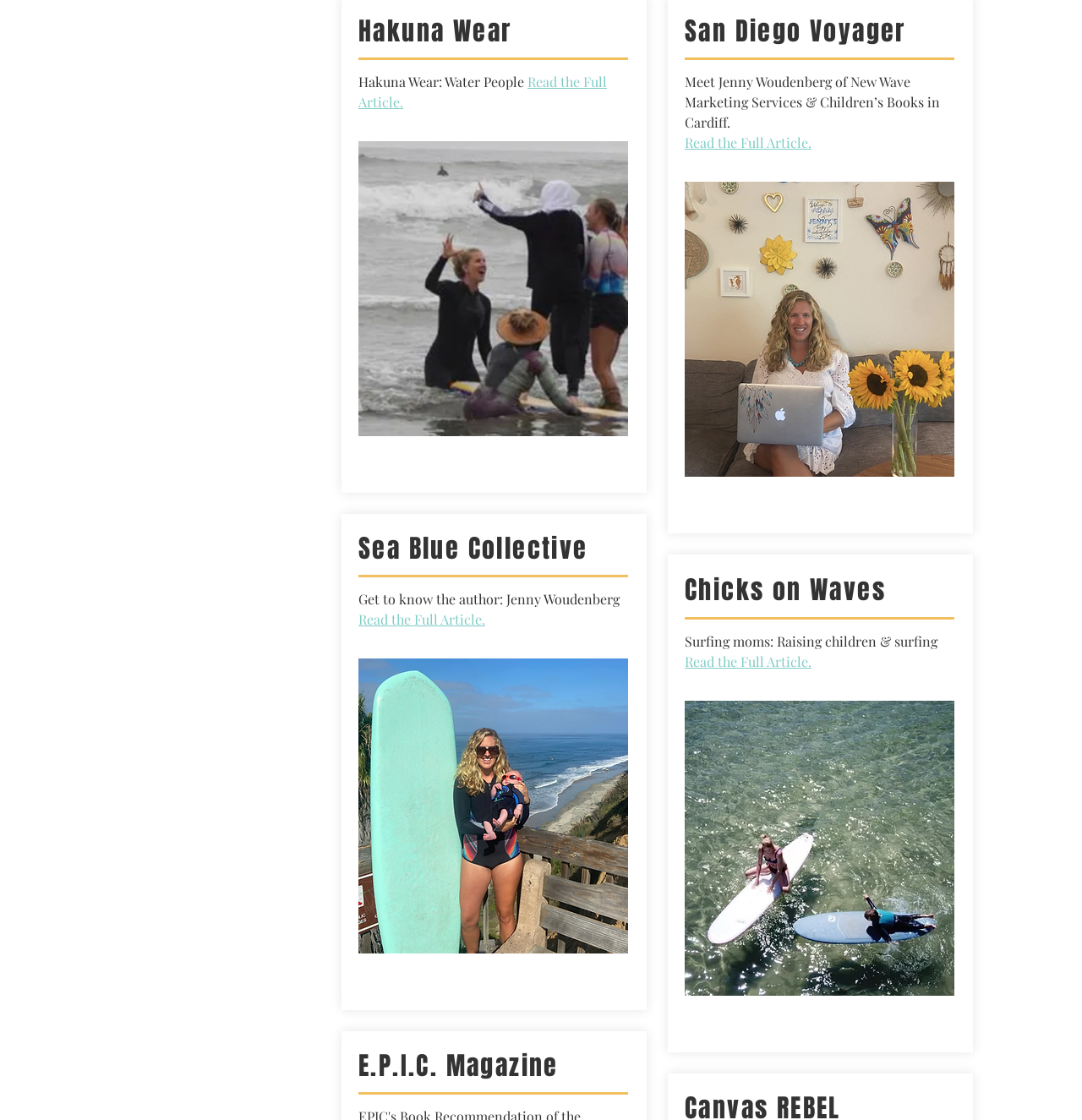Specify the bounding box coordinates (top-left x, top-left y, bottom-right x, bottom-right y) of the UI element in the screenshot that matches this description: Read the Full Article.

[0.633, 0.583, 0.75, 0.598]